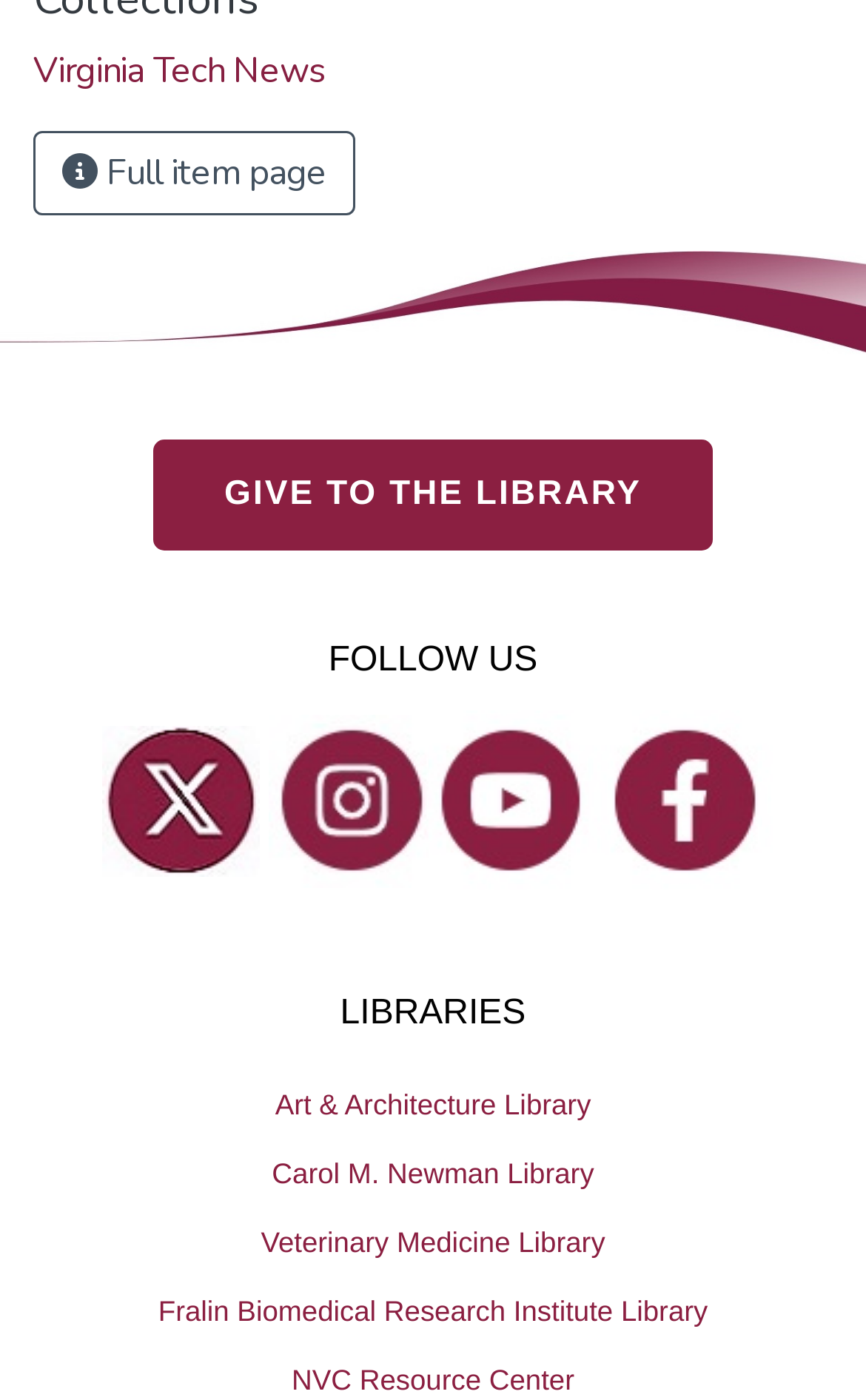From the given element description: "Carol M. Newman Library", find the bounding box for the UI element. Provide the coordinates as four float numbers between 0 and 1, in the order [left, top, right, bottom].

[0.0, 0.813, 1.0, 0.862]